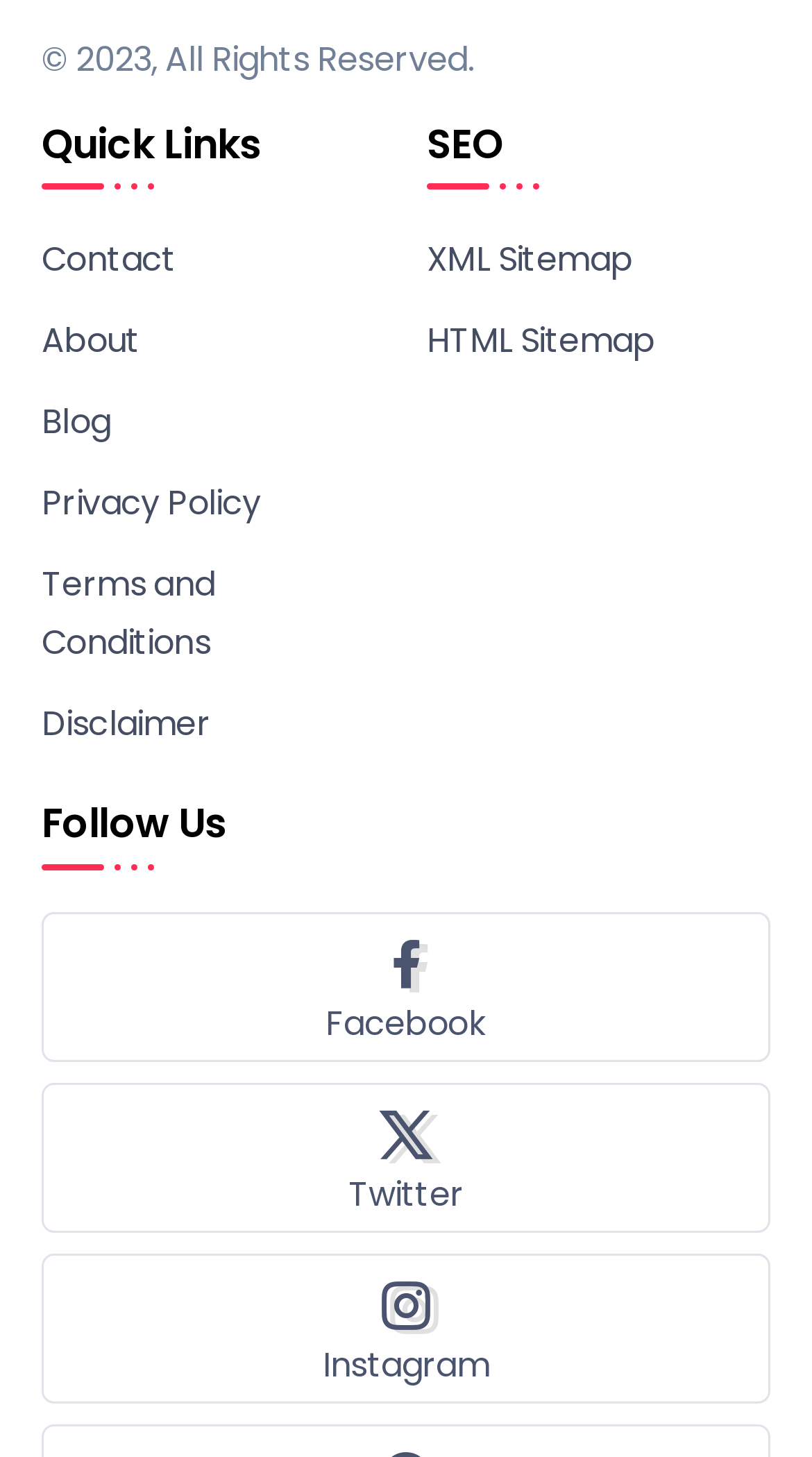Using the provided element description: "HTML Sitemap", determine the bounding box coordinates of the corresponding UI element in the screenshot.

[0.526, 0.215, 0.949, 0.256]